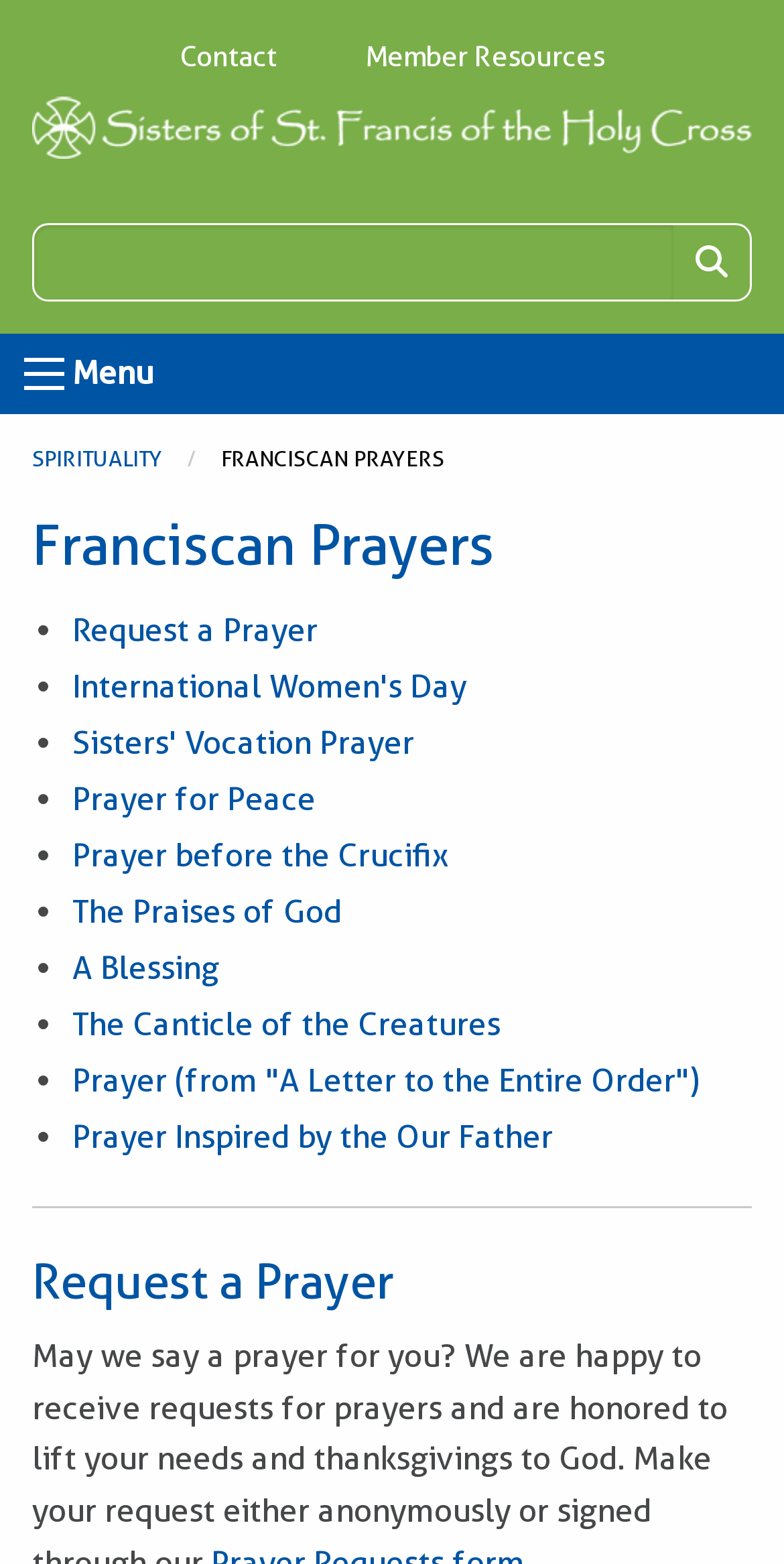Please provide a one-word or phrase answer to the question: 
What is the name of the organization?

Sisters of St. Francis of the Holy Cross